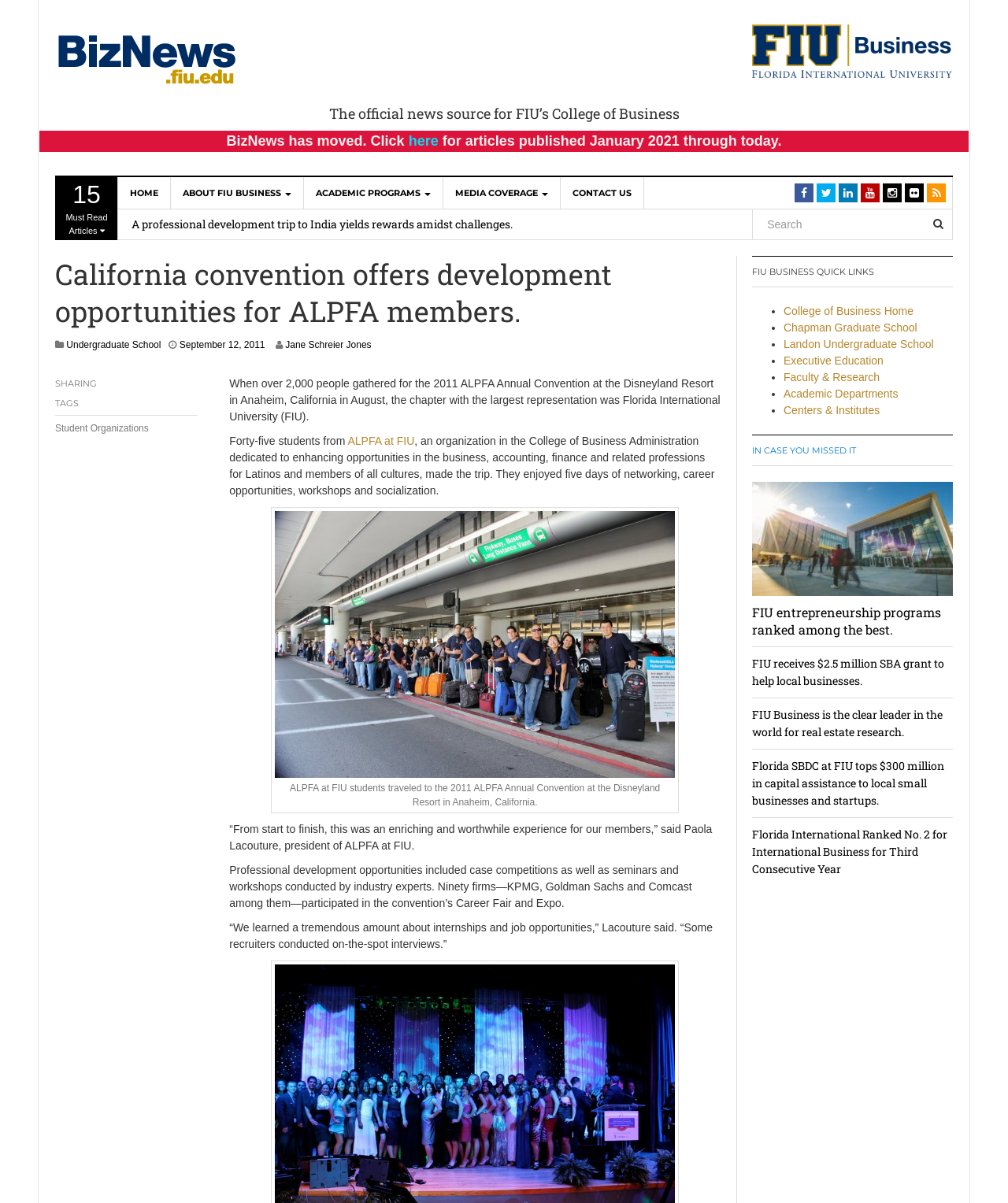Determine the bounding box of the UI component based on this description: "15 Must Read Articles". The bounding box coordinates should be four float values between 0 and 1, i.e., [left, top, right, bottom].

[0.055, 0.148, 0.117, 0.2]